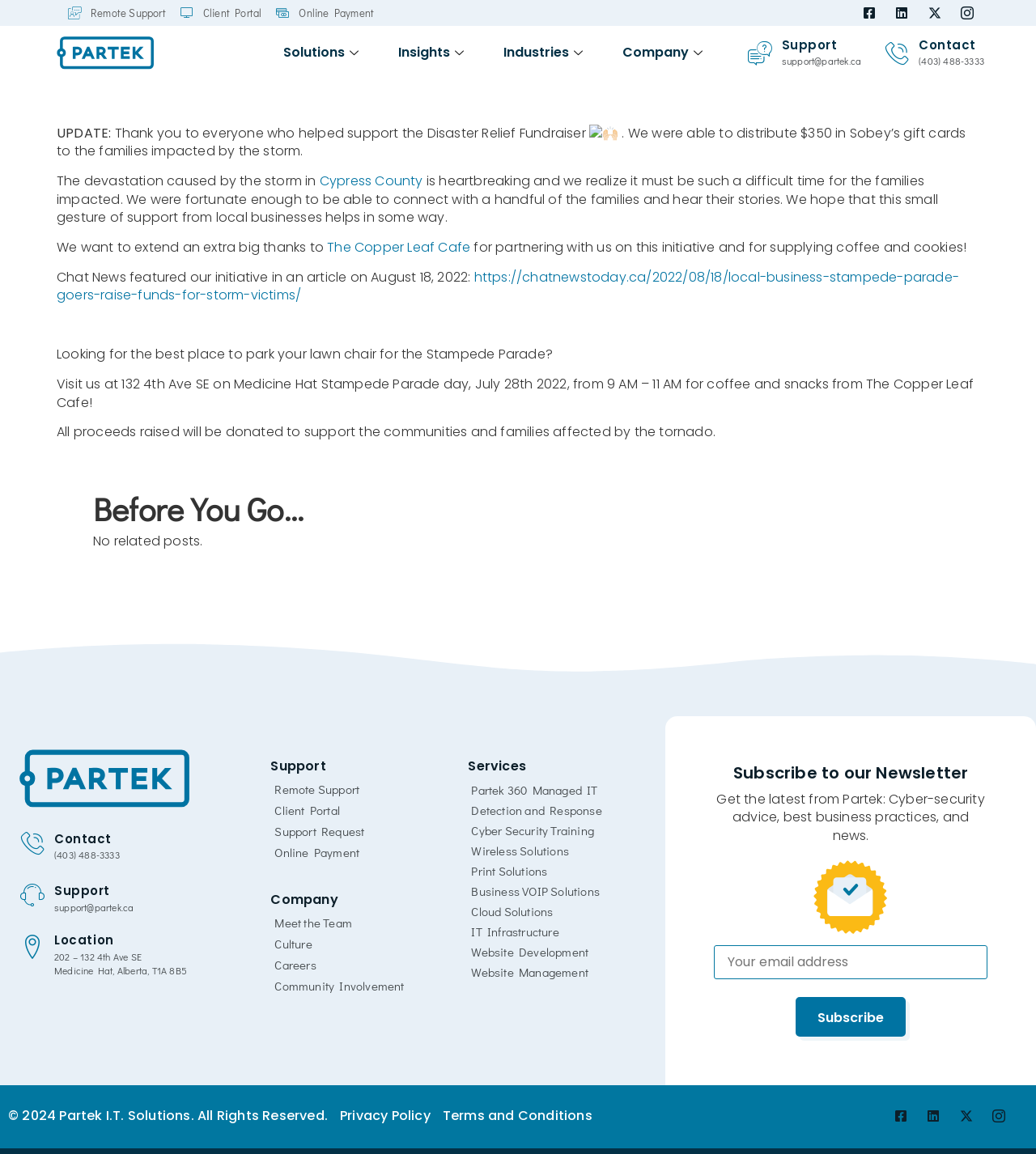Find the bounding box coordinates for the HTML element specified by: "Terms and Conditions".

[0.427, 0.96, 0.572, 0.975]